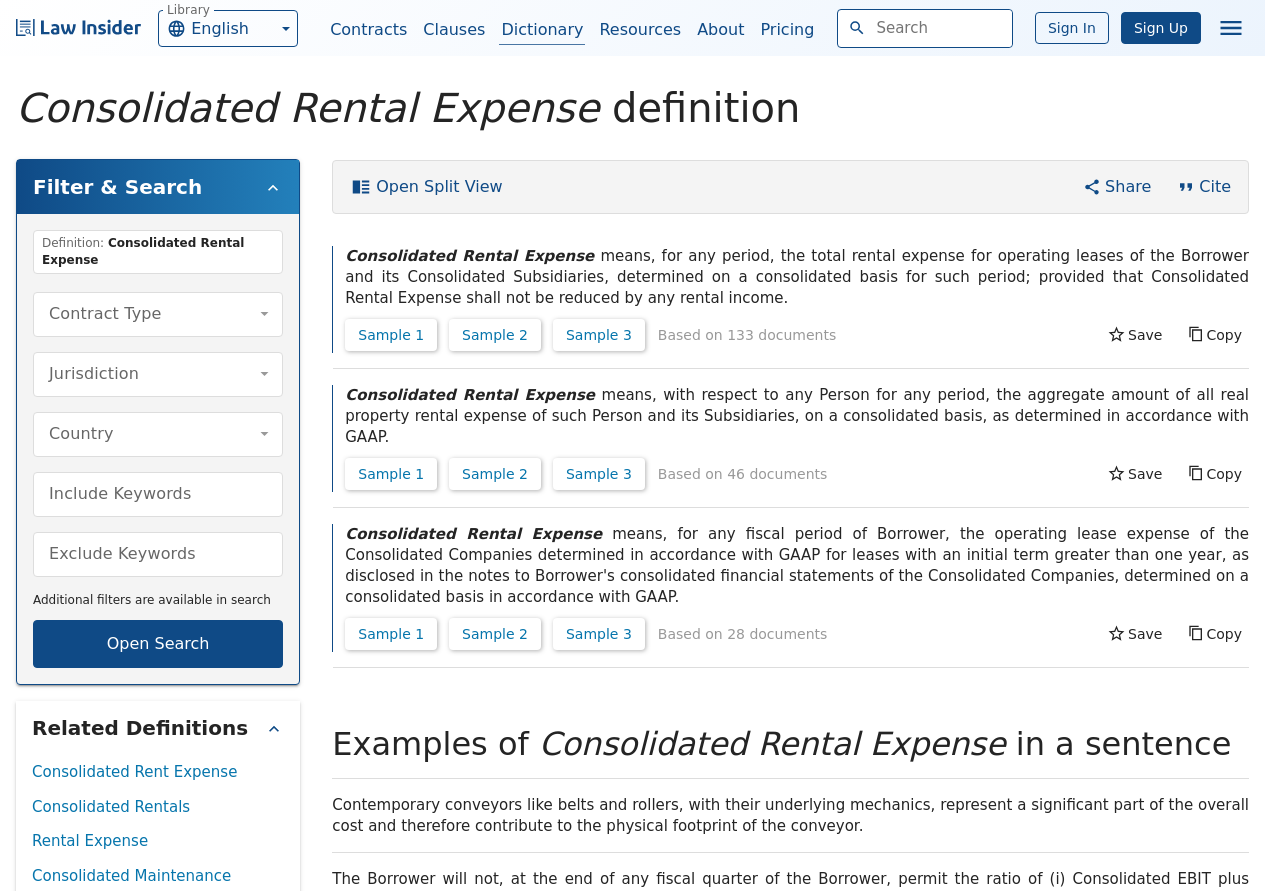Determine the bounding box coordinates for the clickable element required to fulfill the instruction: "Sign In". Provide the coordinates as four float numbers between 0 and 1, i.e., [left, top, right, bottom].

[0.808, 0.013, 0.866, 0.049]